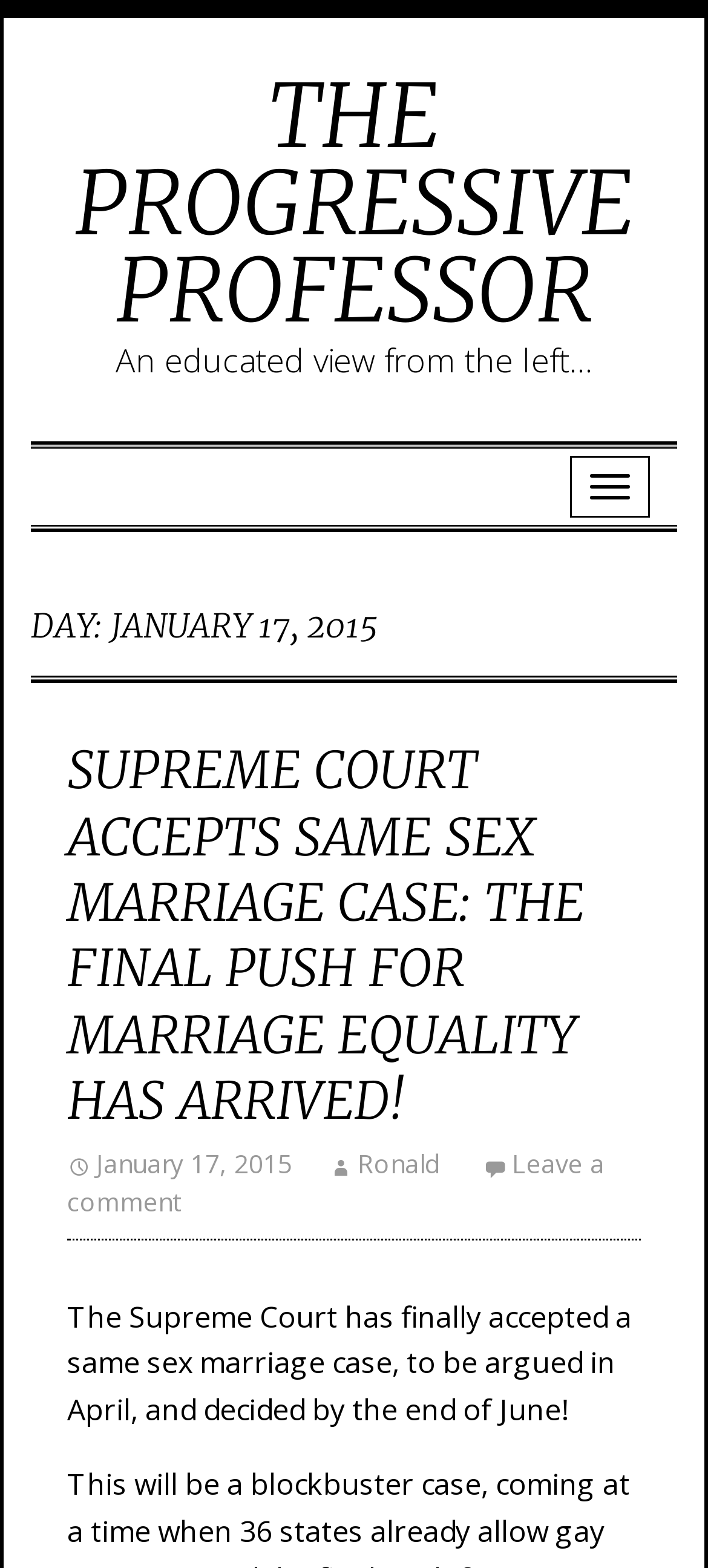Provide the bounding box coordinates of the UI element that matches the description: "Ronald".

[0.464, 0.73, 0.621, 0.752]